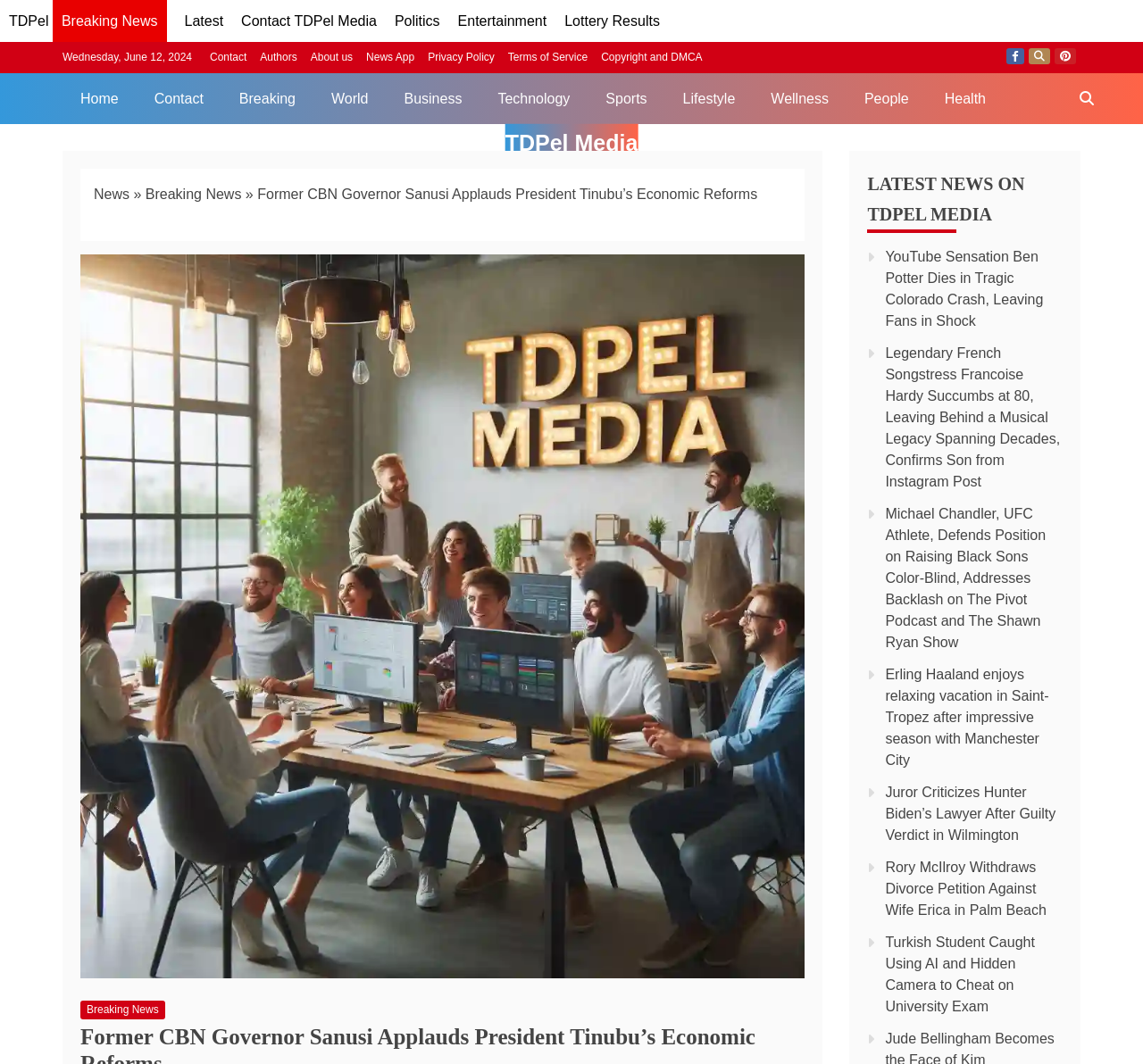Bounding box coordinates are to be given in the format (top-left x, top-left y, bottom-right x, bottom-right y). All values must be floating point numbers between 0 and 1. Provide the bounding box coordinate for the UI element described as: Sports

[0.514, 0.068, 0.582, 0.116]